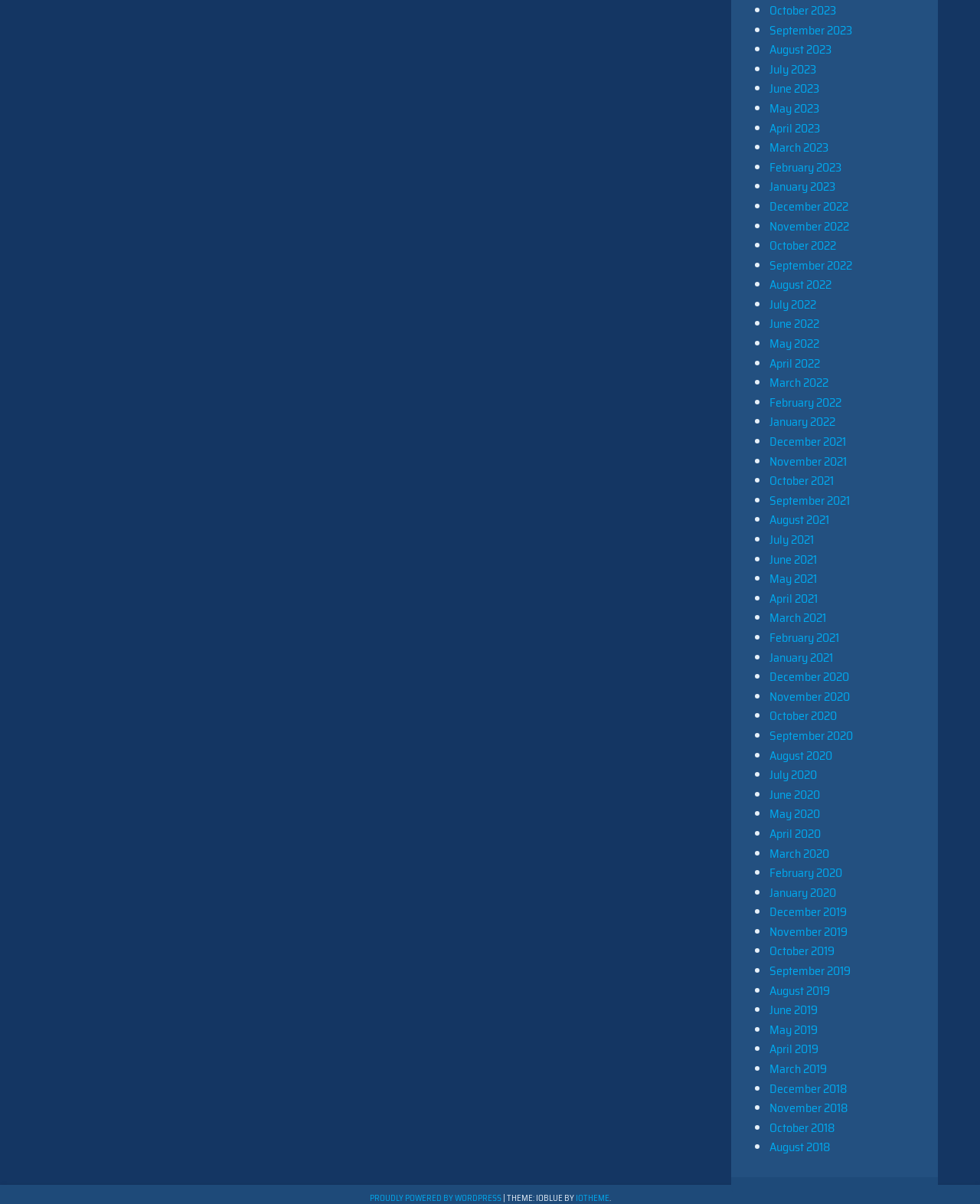Please locate the bounding box coordinates of the element that needs to be clicked to achieve the following instruction: "View August 2020". The coordinates should be four float numbers between 0 and 1, i.e., [left, top, right, bottom].

[0.785, 0.619, 0.849, 0.635]